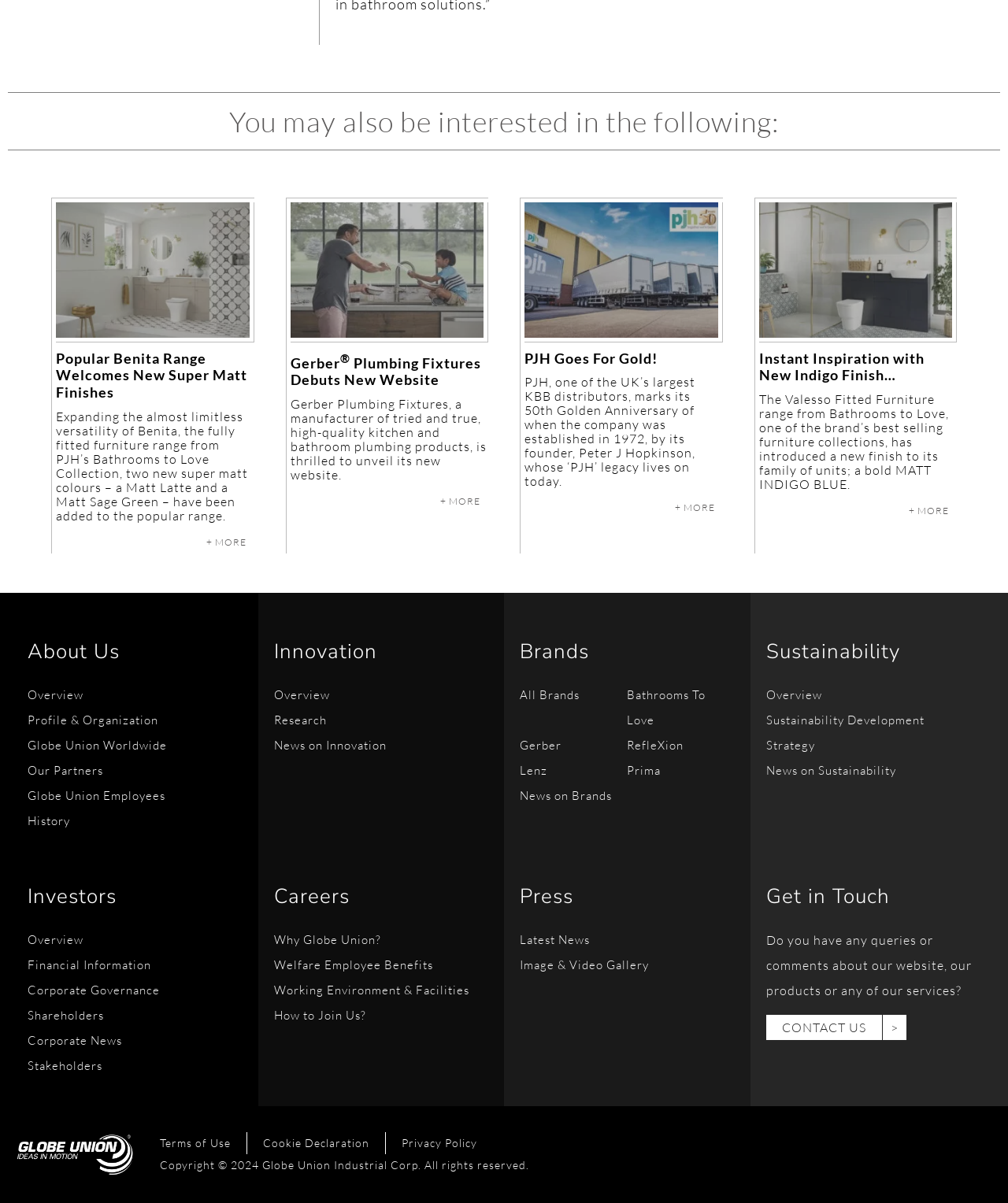Please pinpoint the bounding box coordinates for the region I should click to adhere to this instruction: "Search for something".

None